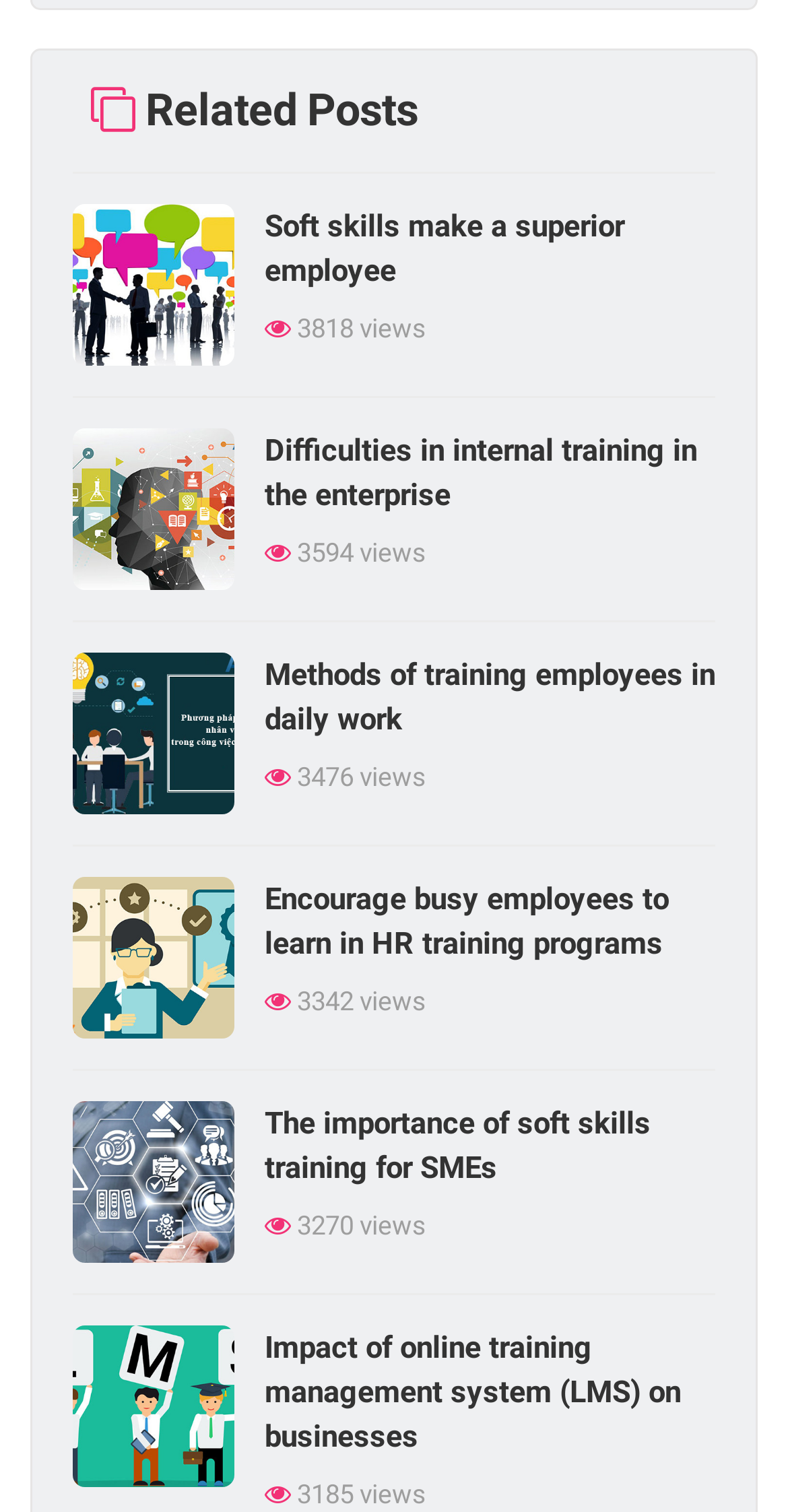Use a single word or phrase to answer the question:
What is the title of the section below the main articles?

Related Posts